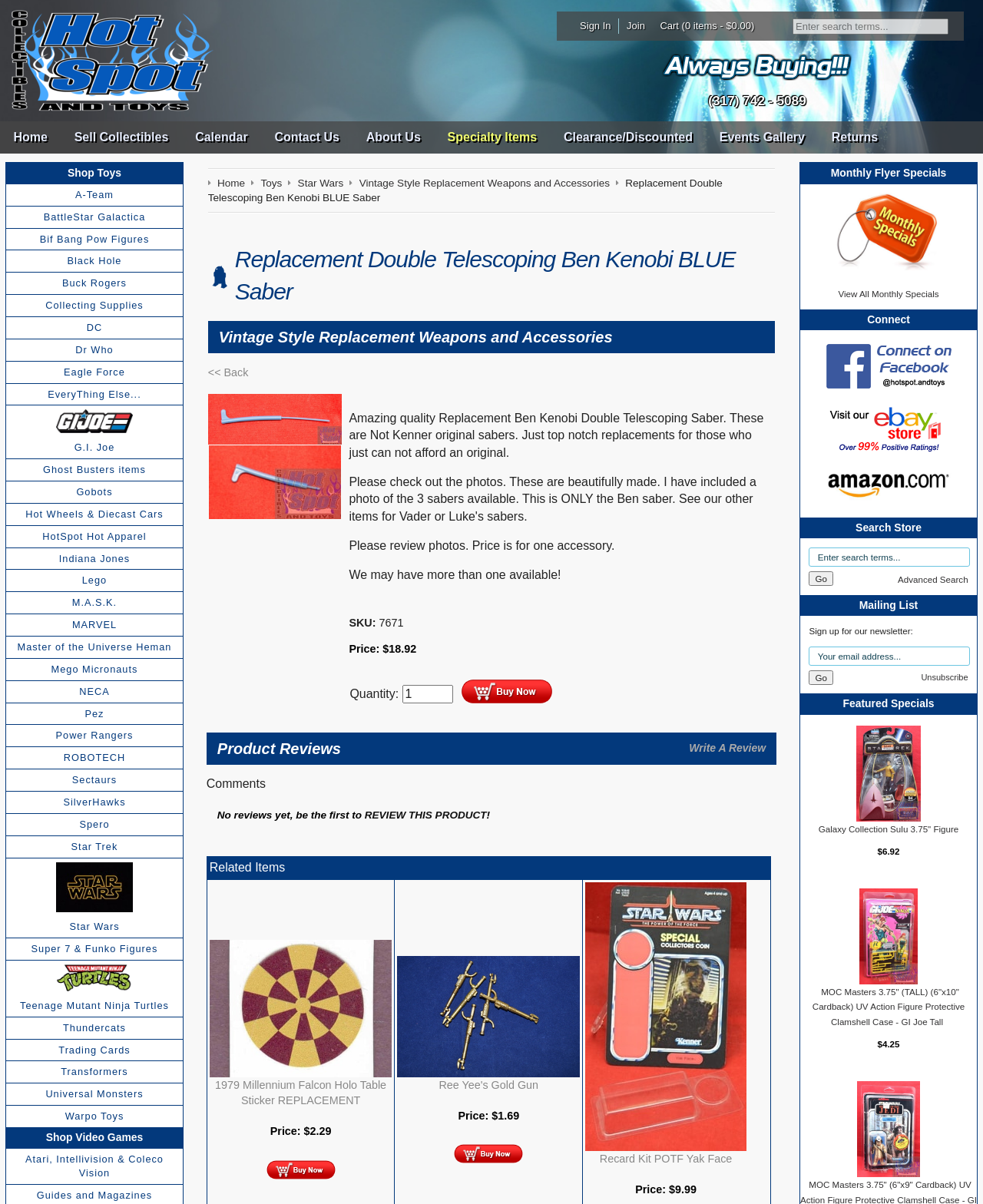Determine the bounding box coordinates for the element that should be clicked to follow this instruction: "Search for collectibles". The coordinates should be given as four float numbers between 0 and 1, in the format [left, top, right, bottom].

[0.806, 0.015, 0.965, 0.029]